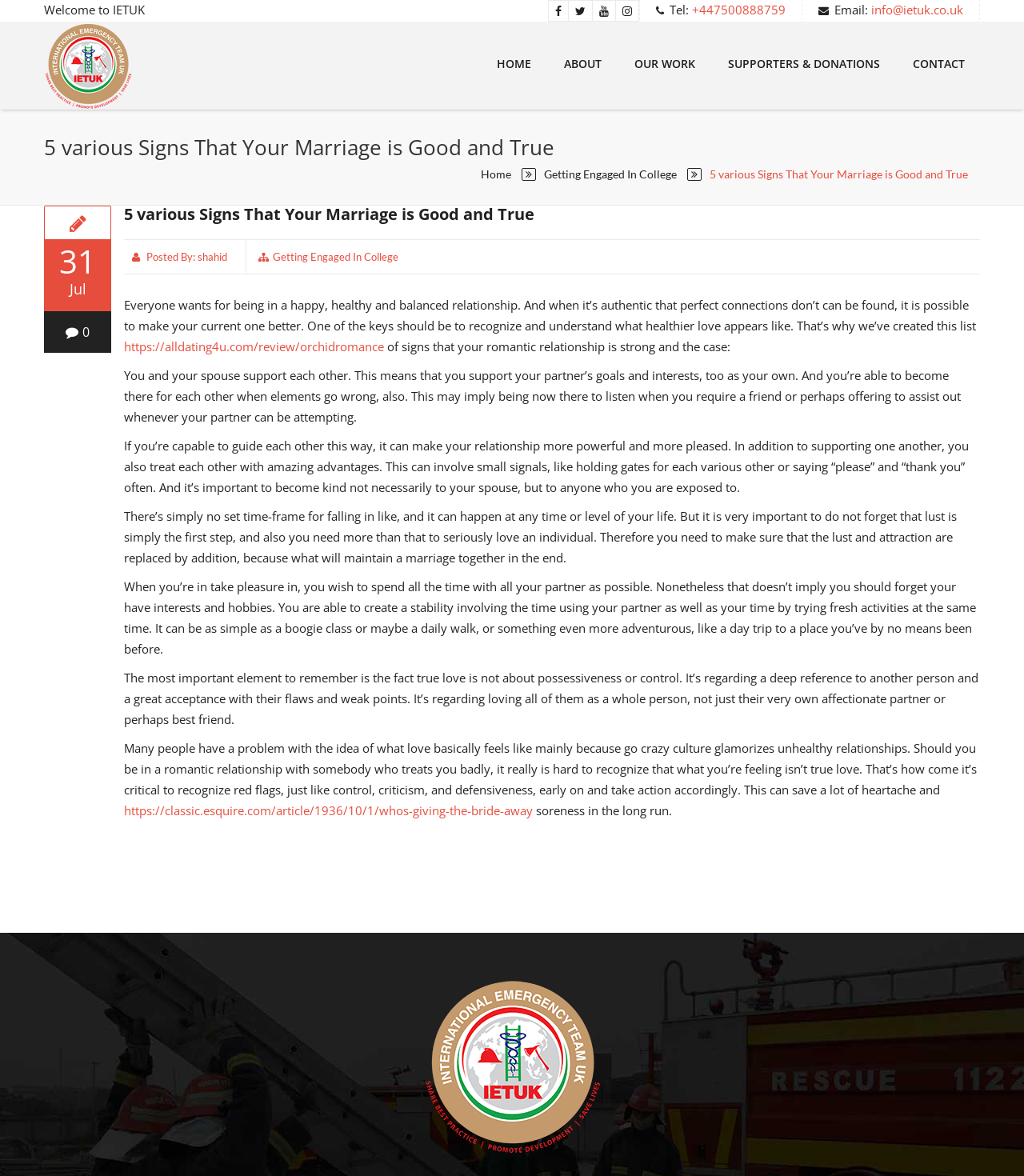Using the format (top-left x, top-left y, bottom-right x, bottom-right y), and given the element description, identify the bounding box coordinates within the screenshot: Supporters & Donations

[0.696, 0.018, 0.874, 0.09]